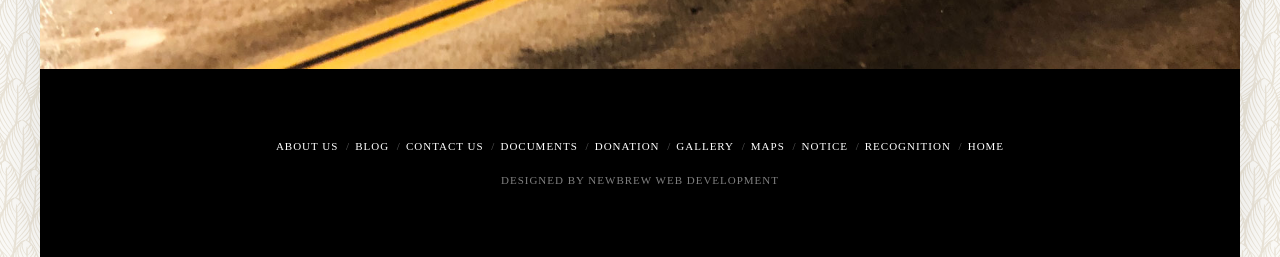Determine the bounding box coordinates of the clickable region to follow the instruction: "go to home page".

[0.756, 0.621, 0.784, 0.667]